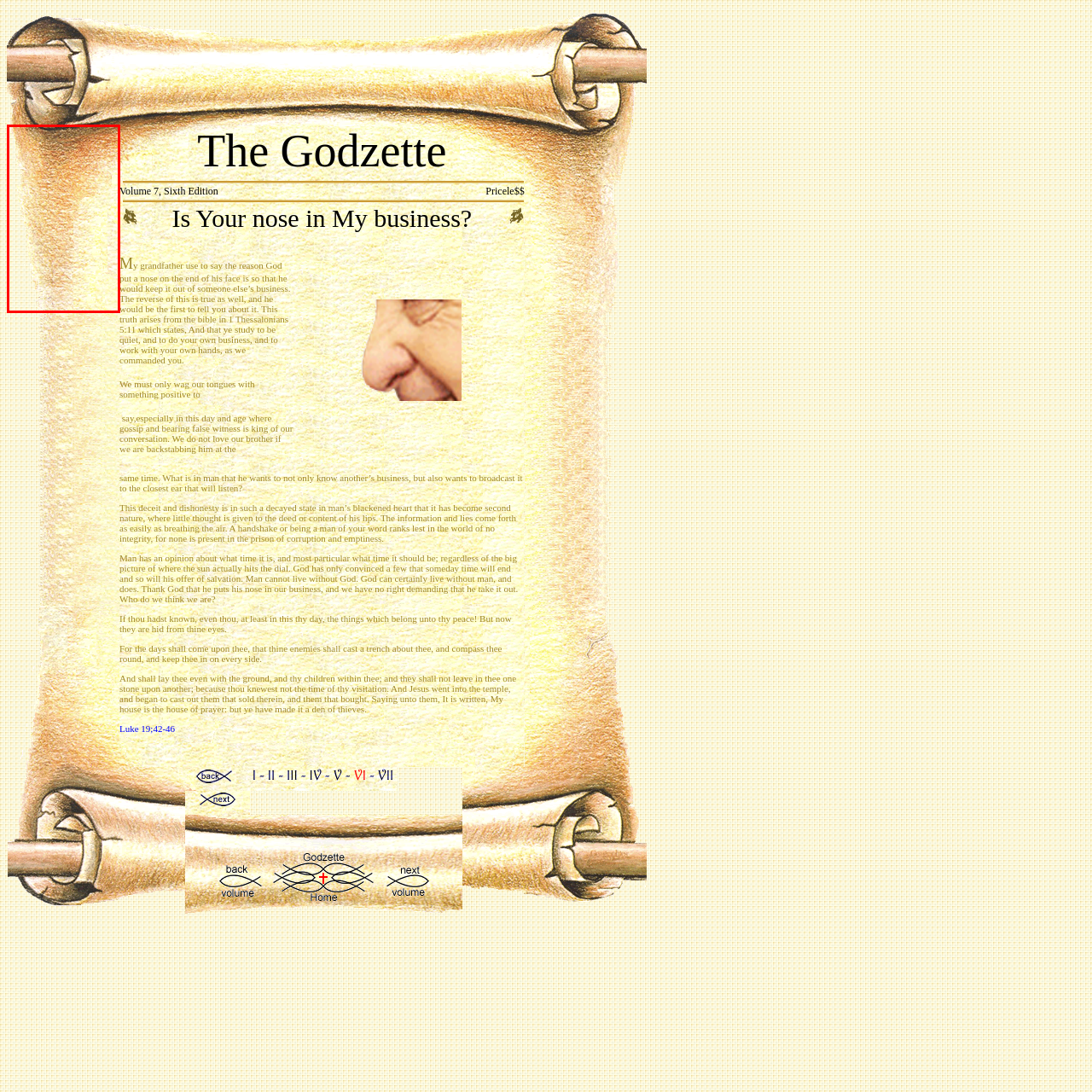Focus on the content within the red box and provide a succinct answer to this question using just one word or phrase: 
What is the likely purpose of the image?

Illustrative element